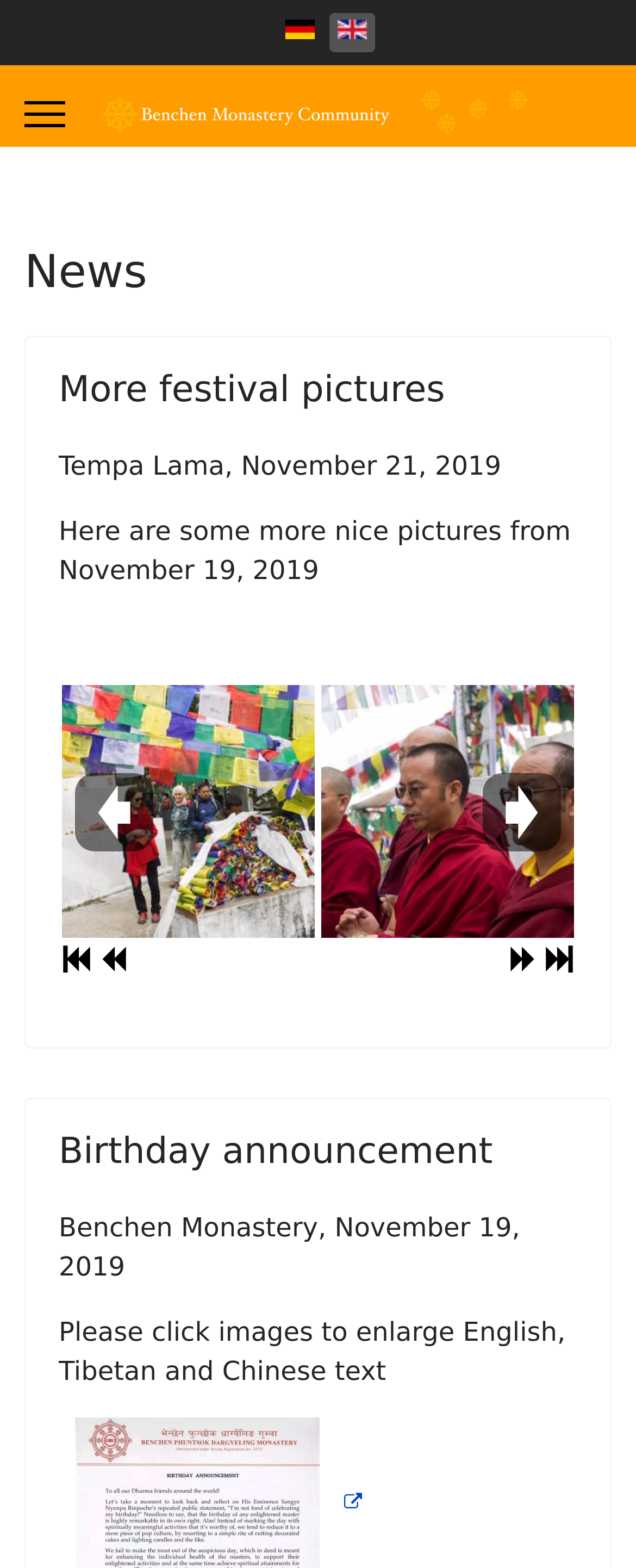Could you highlight the region that needs to be clicked to execute the instruction: "View more festival pictures"?

[0.092, 0.237, 0.7, 0.263]